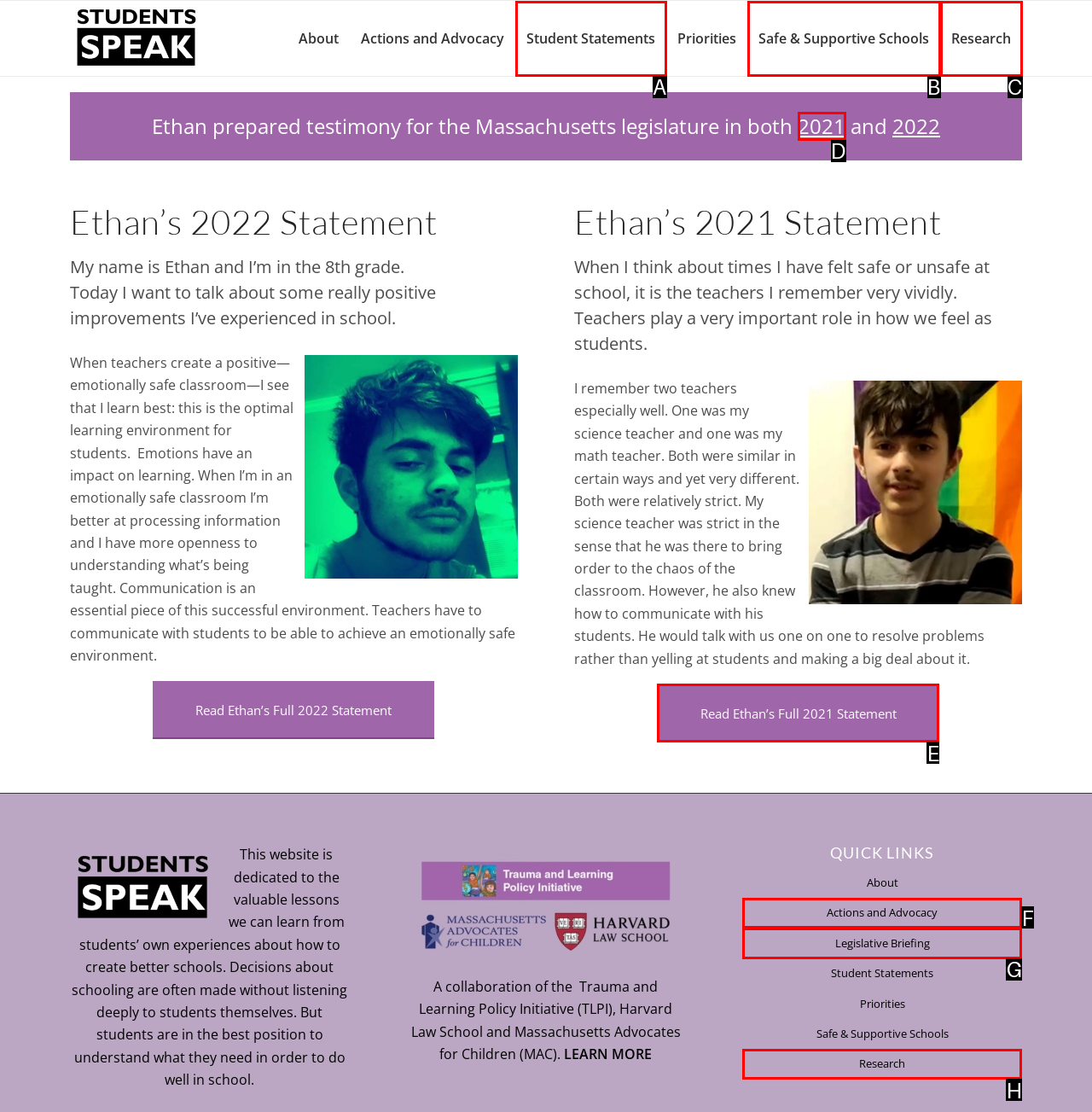Select the letter of the UI element that best matches: Safe & Supportive Schools
Answer with the letter of the correct option directly.

B